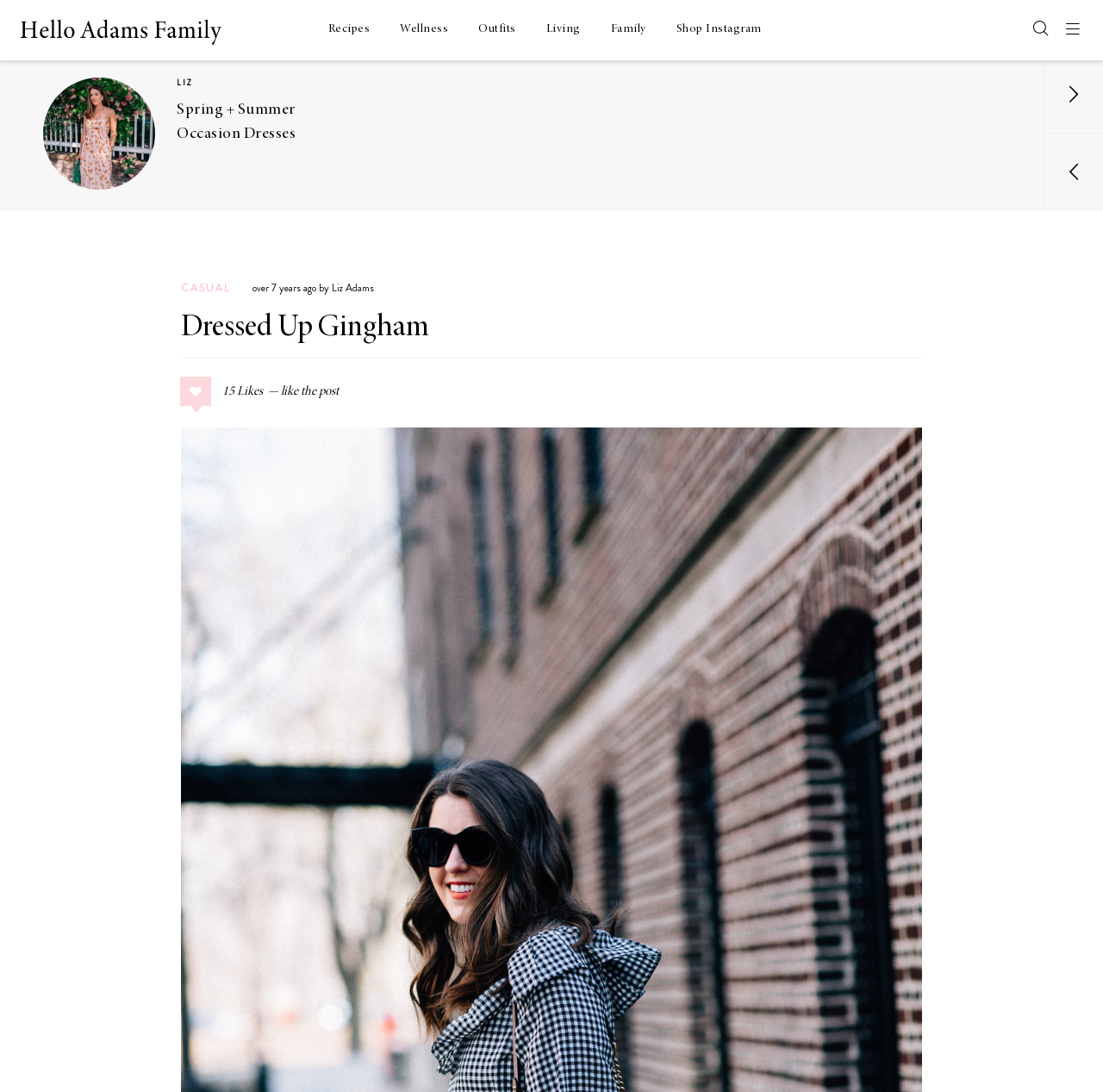Identify the bounding box for the UI element described as: "parent_node: GIFT GUIDES". The coordinates should be four float numbers between 0 and 1, i.e., [left, top, right, bottom].

[0.039, 0.781, 0.141, 0.884]